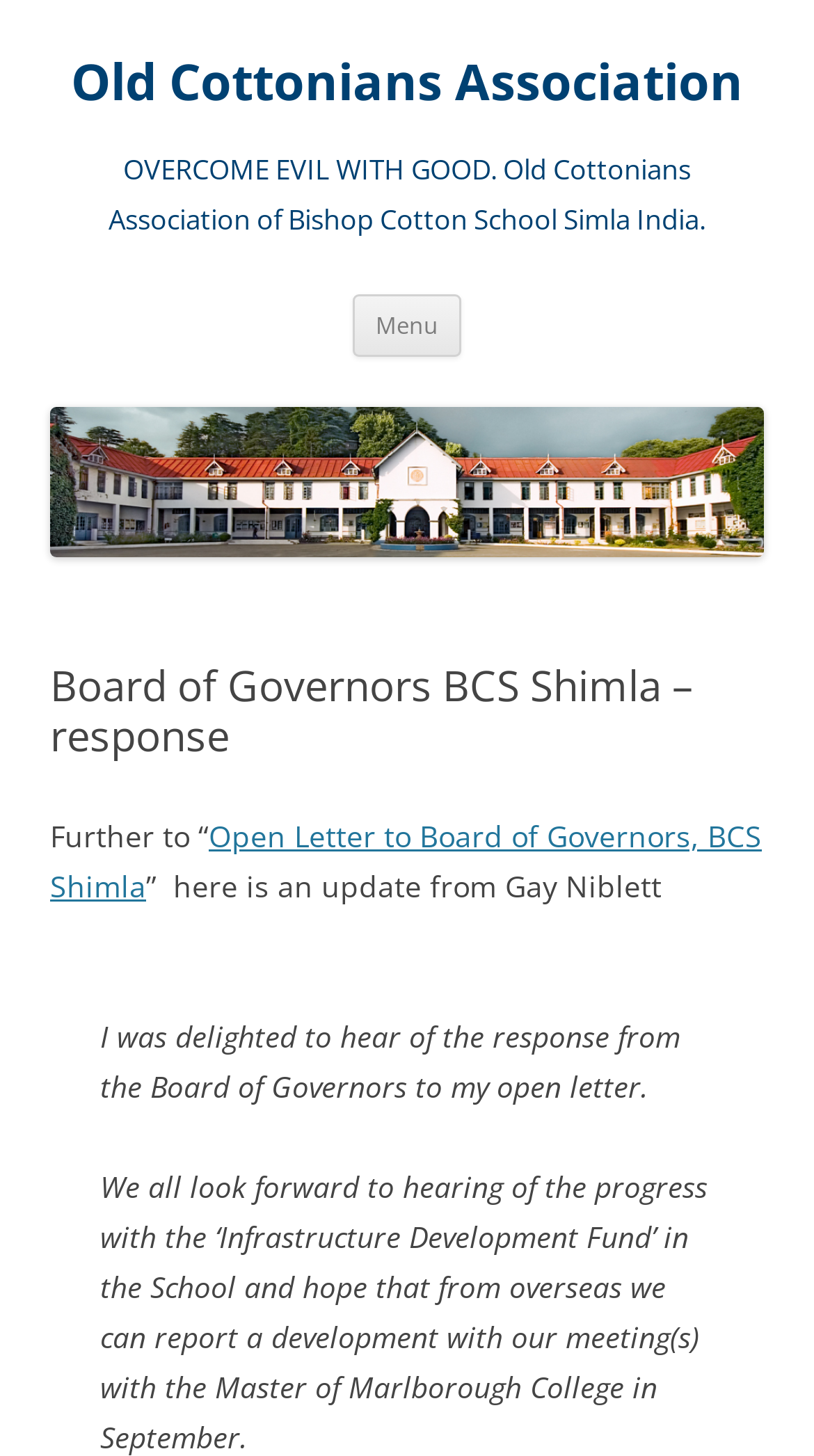Identify the main heading from the webpage and provide its text content.

Old Cottonians Association